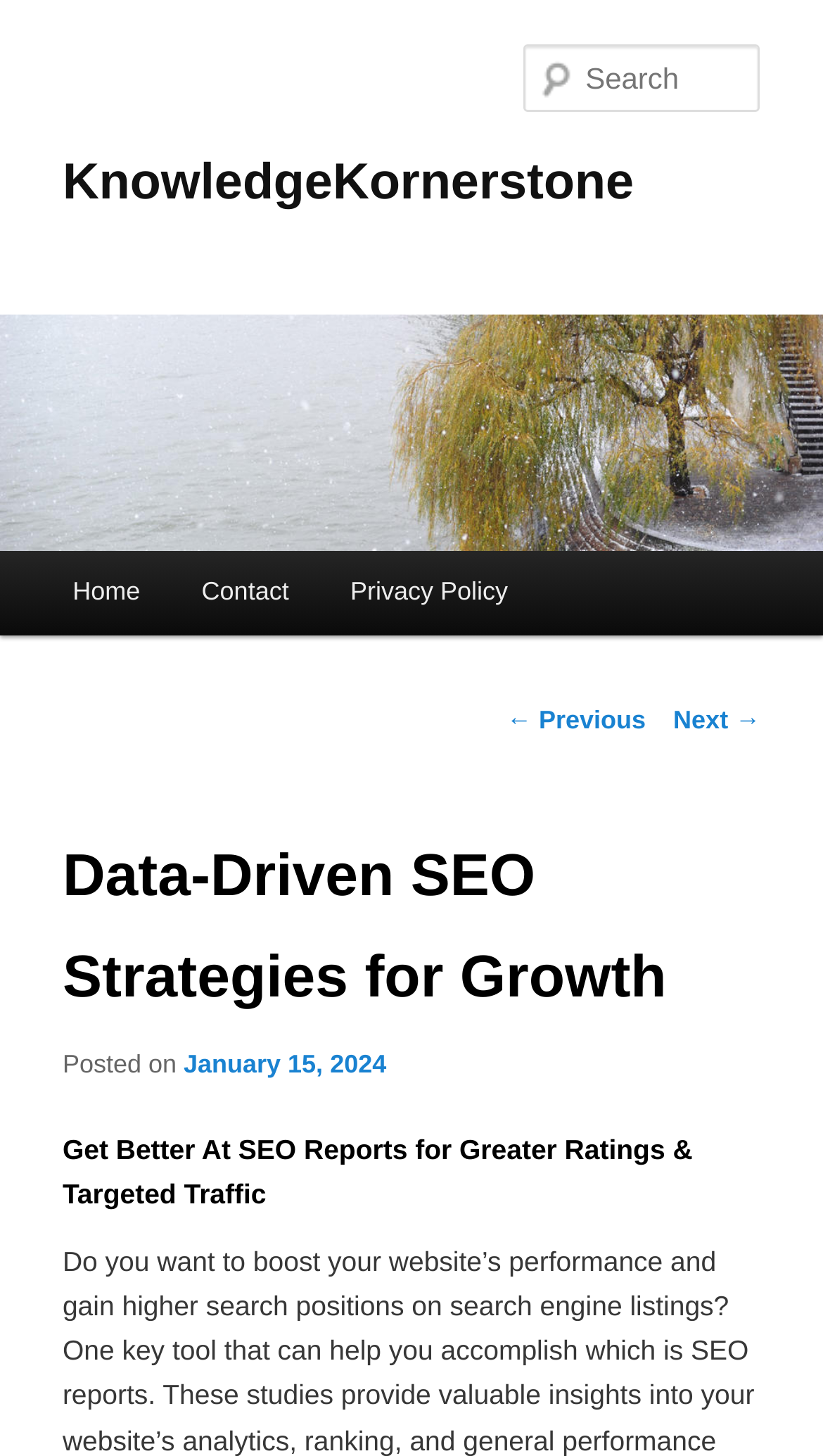What is the website's name?
Could you answer the question in a detailed manner, providing as much information as possible?

I determined the website's name by looking at the heading element with the text 'KnowledgeKornerstone' which appears at the top of the webpage.